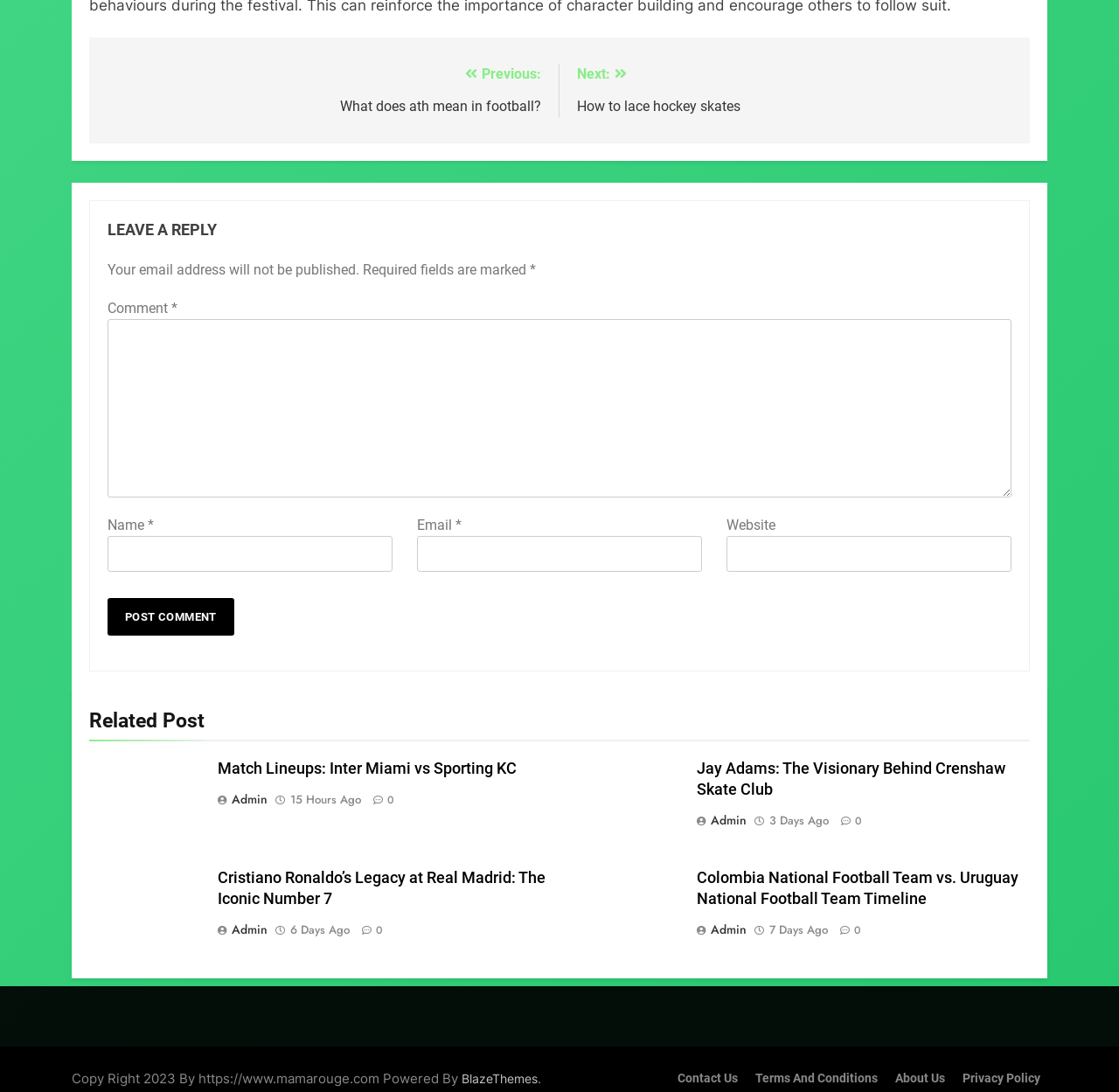What information is required to leave a comment?
Kindly offer a comprehensive and detailed response to the question.

The comment form requires users to enter their name, email address, and a comment. These fields are marked as required, indicating that they must be filled in before the comment can be submitted.